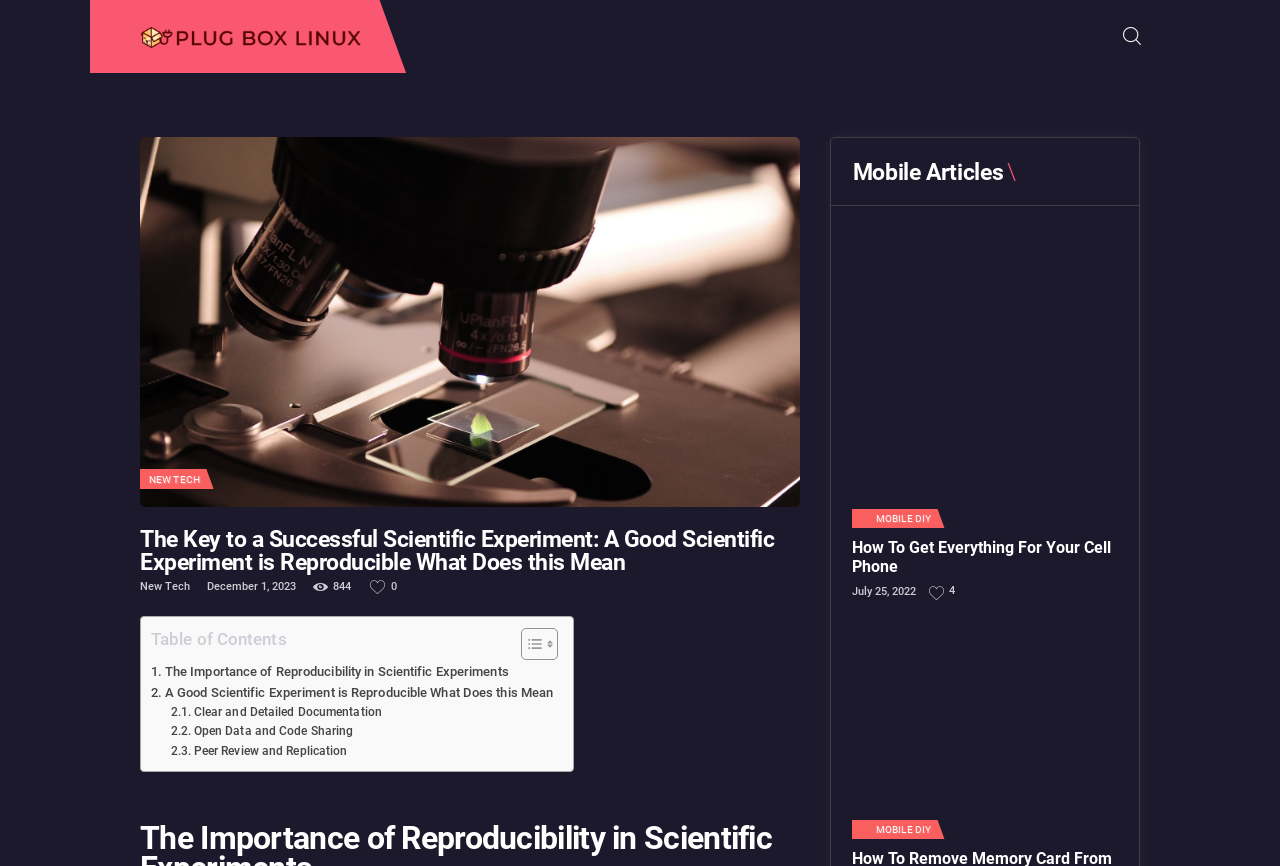Can you provide the bounding box coordinates for the element that should be clicked to implement the instruction: "view MOBILE DIY articles"?

[0.673, 0.593, 0.727, 0.605]